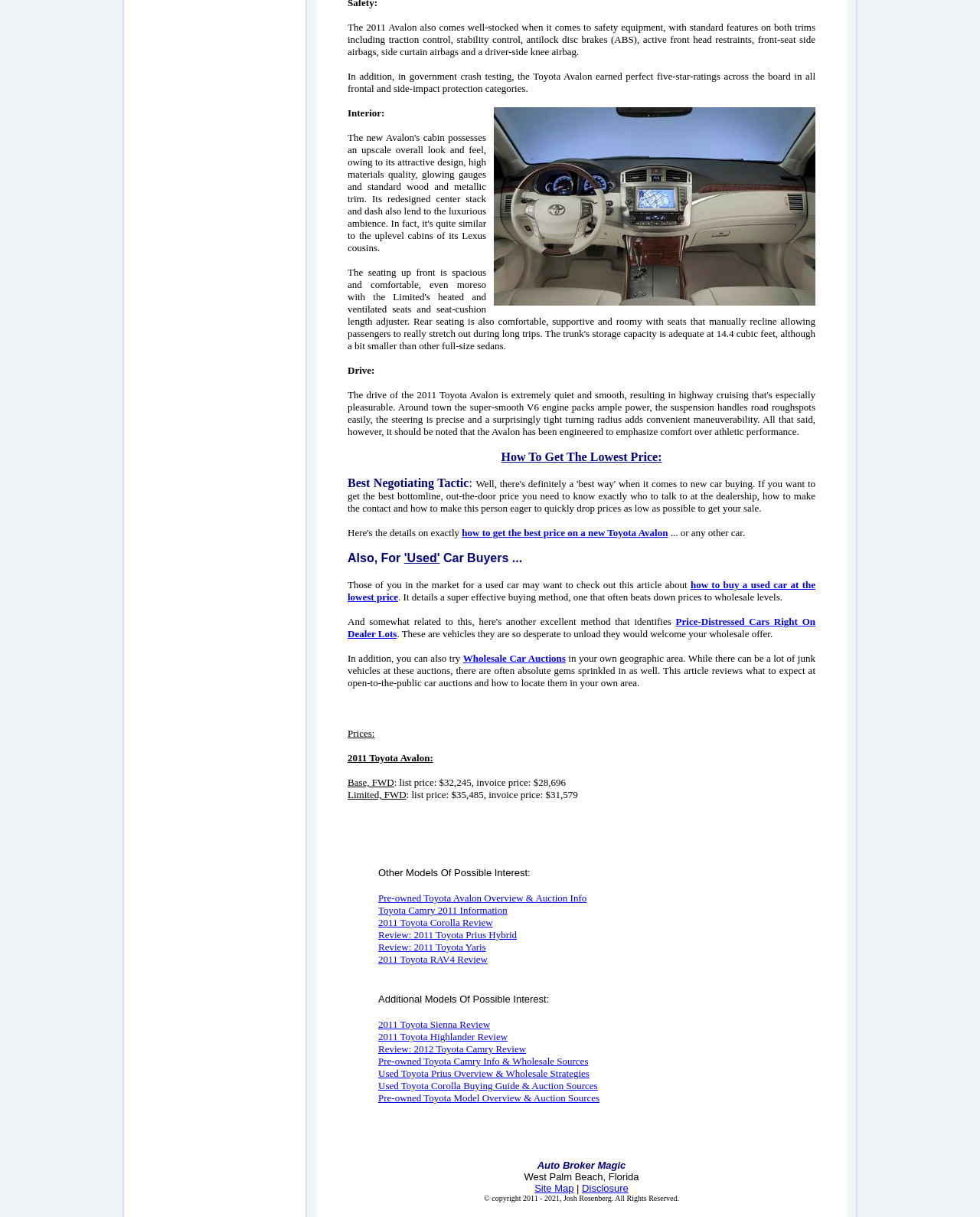Kindly determine the bounding box coordinates of the area that needs to be clicked to fulfill this instruction: "Read about 'how to buy a used car at the lowest price'".

[0.355, 0.476, 0.832, 0.495]